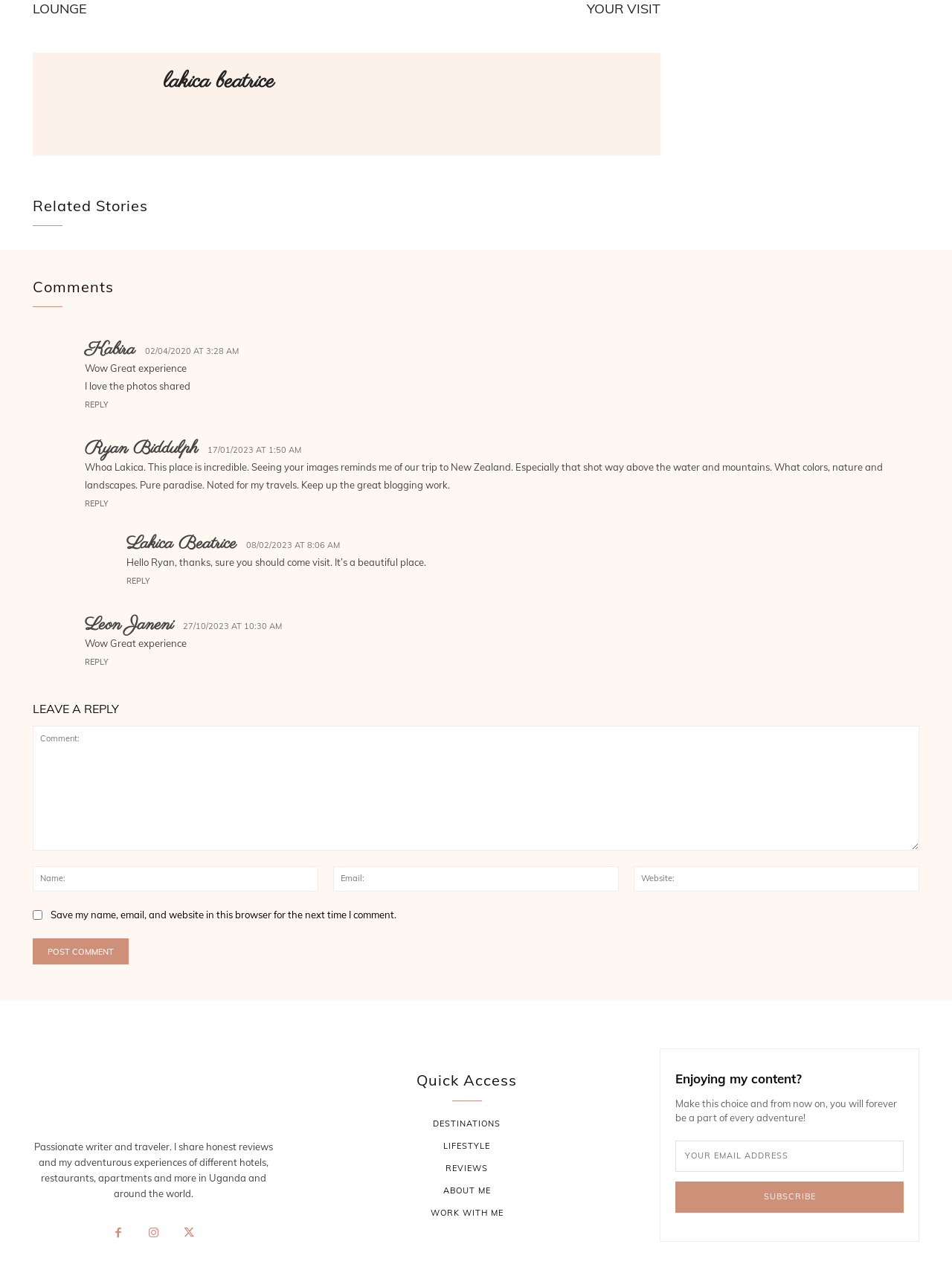Please locate the bounding box coordinates of the element that should be clicked to complete the given instruction: "Type in the 'Comment:' textbox".

[0.034, 0.571, 0.966, 0.67]